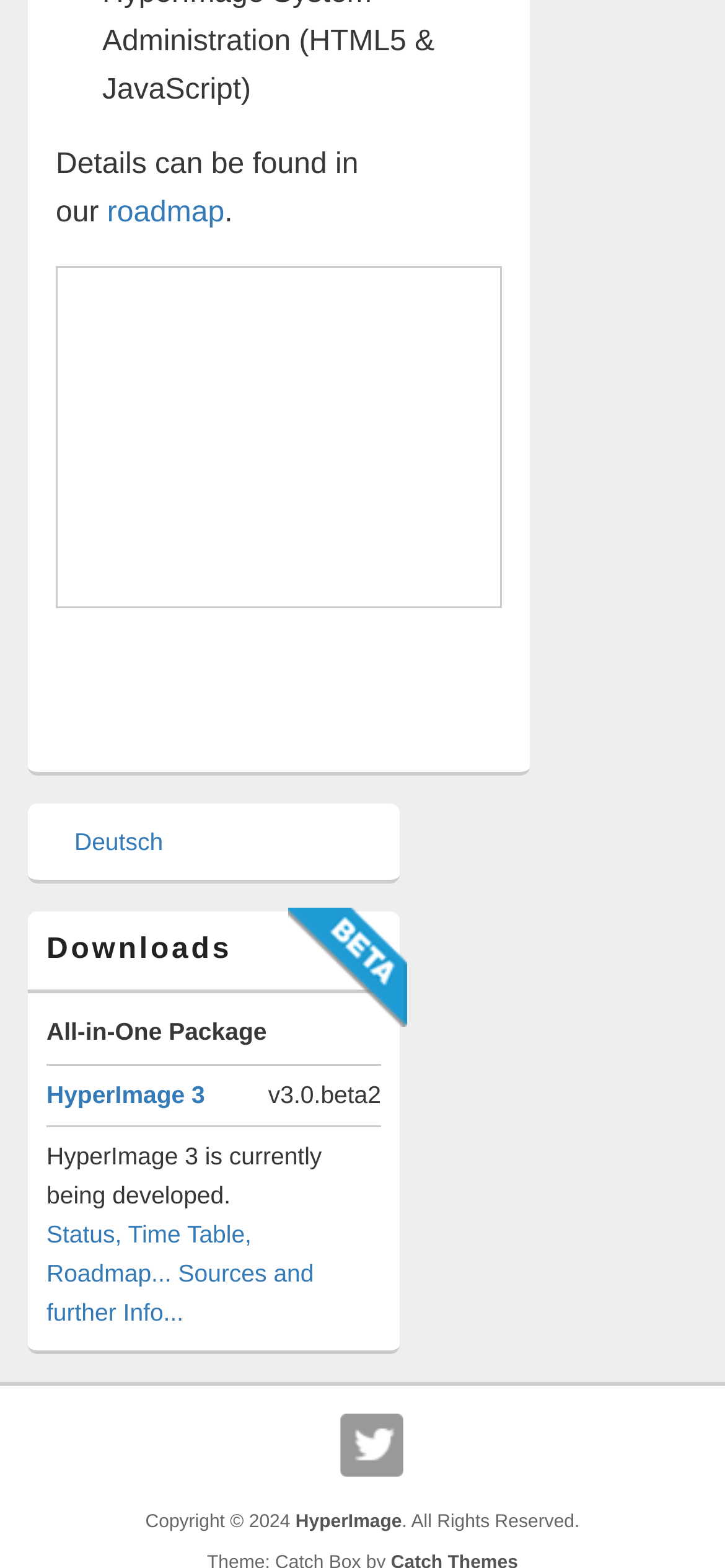What is the language of the webpage?
Please answer the question as detailed as possible.

Although there is a link to 'Deutsch' in the 'Primary Sidebar Widget Area', the majority of the text on the webpage is in English, so I assume the language of the webpage is English.